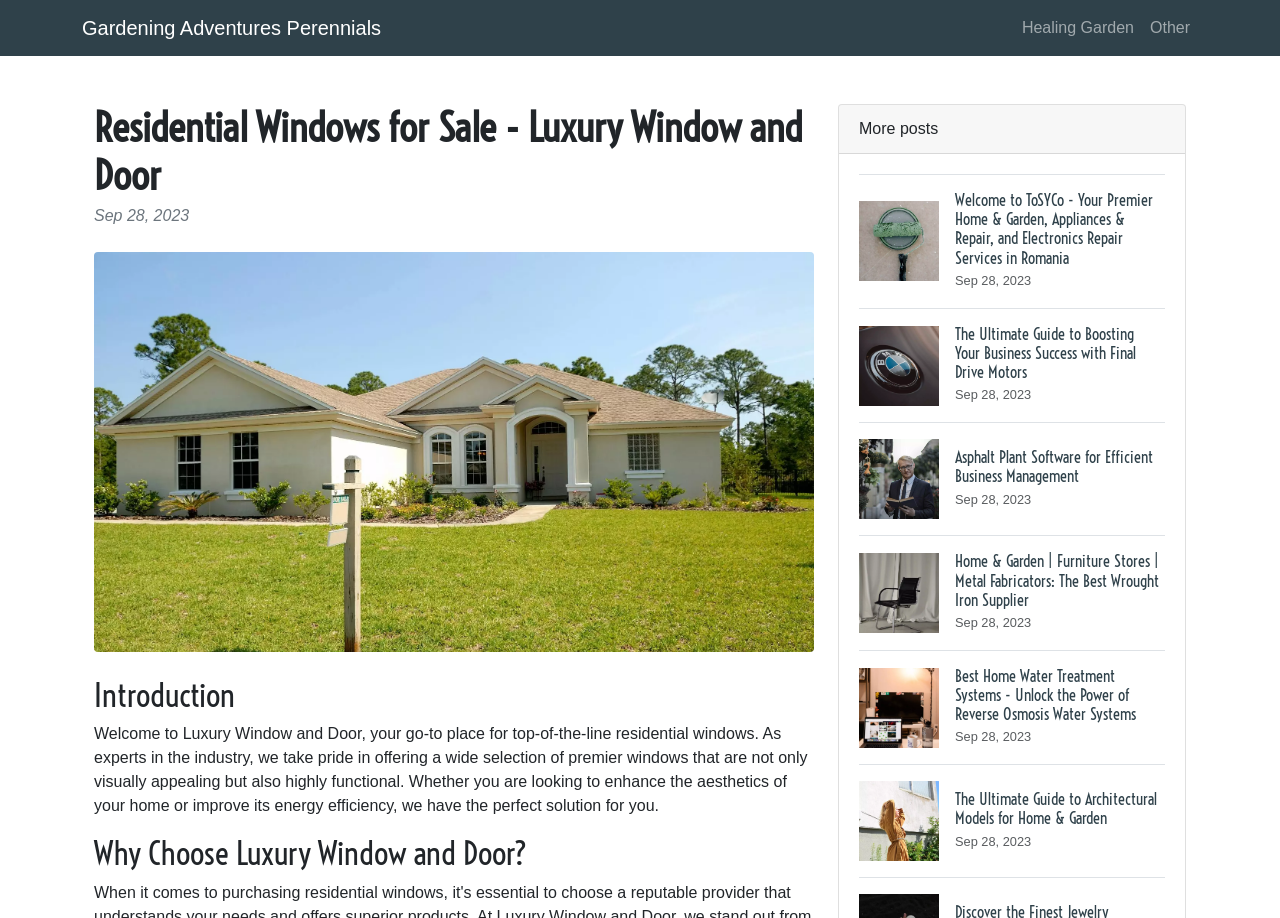Locate the bounding box coordinates of the area to click to fulfill this instruction: "View 'Introduction' section". The bounding box should be presented as four float numbers between 0 and 1, in the order [left, top, right, bottom].

[0.073, 0.736, 0.636, 0.778]